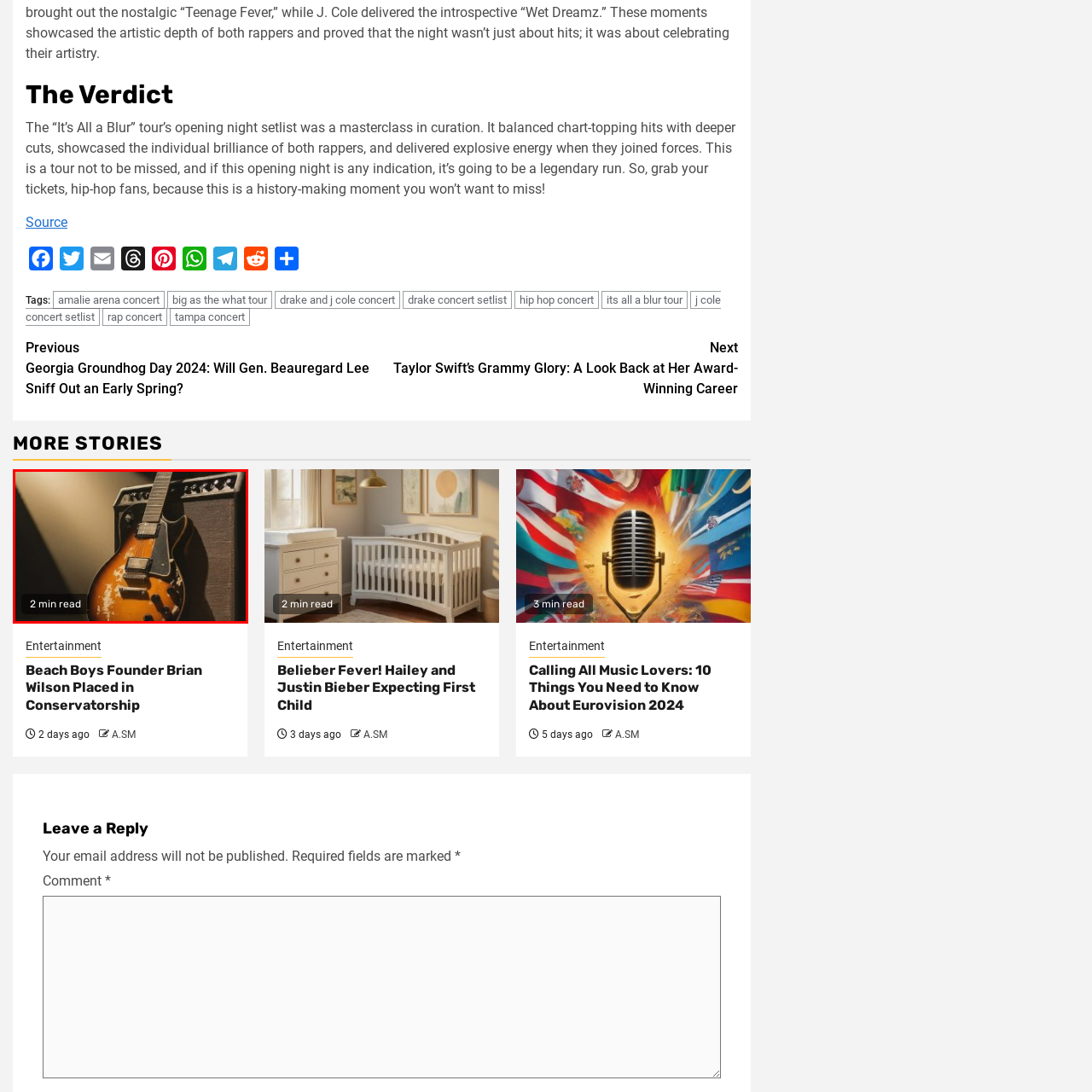Offer a detailed caption for the image that is surrounded by the red border.

This striking image features a classic electric guitar, showcasing its rich, vintage sunburst finish and well-worn body, set against a backdrop of an amplifier. The guitar's distinct design elements, including its prominent pickguard and knobs, hint at a history of passionate performances and musical creativity. Soft, dramatic lighting accentuates the contours of the instrument, drawing attention to its weathered charm and inviting curiosity about the melodies it has created over time. Below the guitar, a label indicates a brief reading time of "2 min read," suggesting that this visual draws from a written piece likely focused on music, performers, or a specific artist's journey.